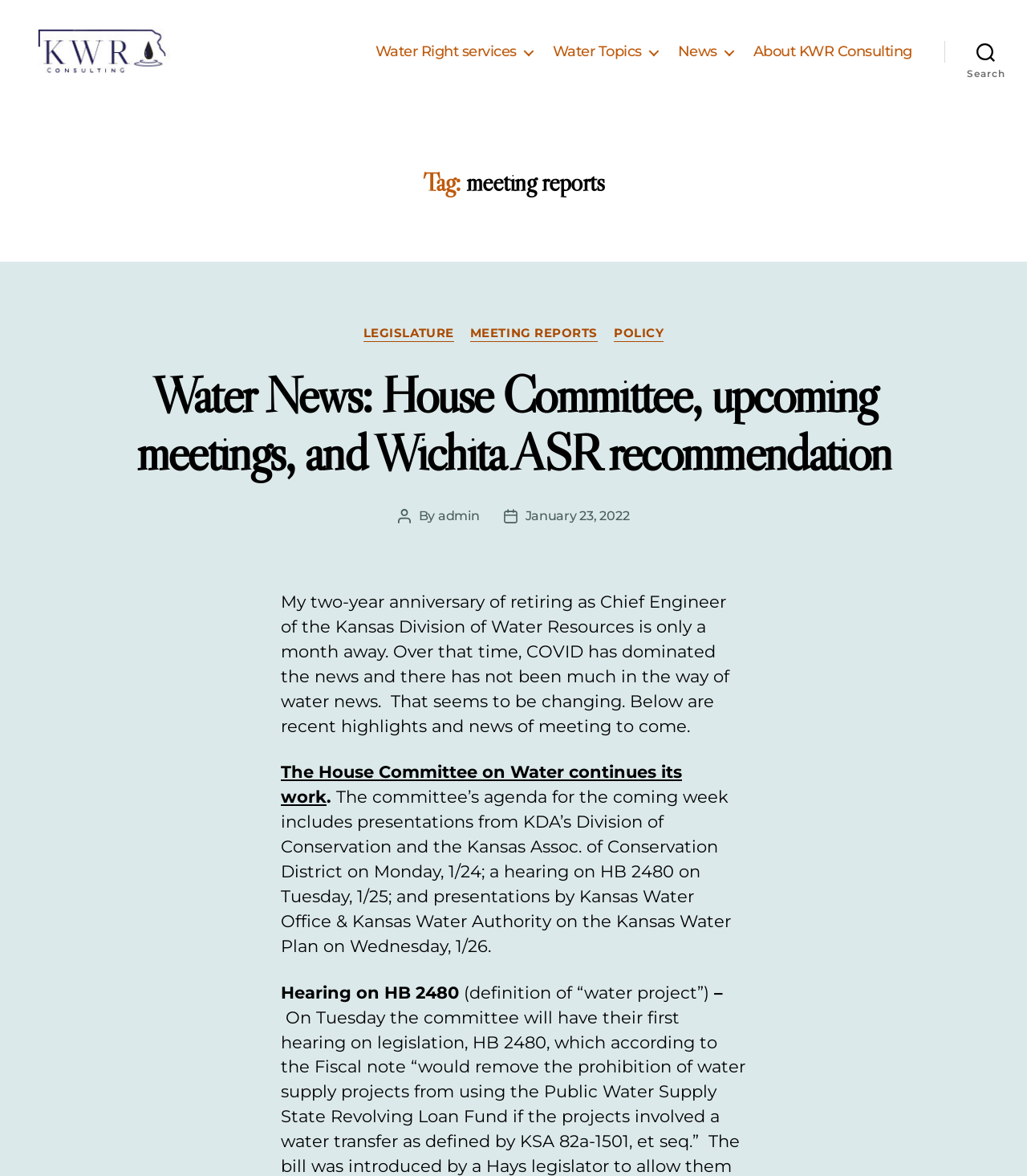What is the category of the post?
Look at the webpage screenshot and answer the question with a detailed explanation.

The category of the post can be found in the middle section of the webpage, where it is written as 'Categories' and has links to different categories, including 'MEETING REPORTS'.